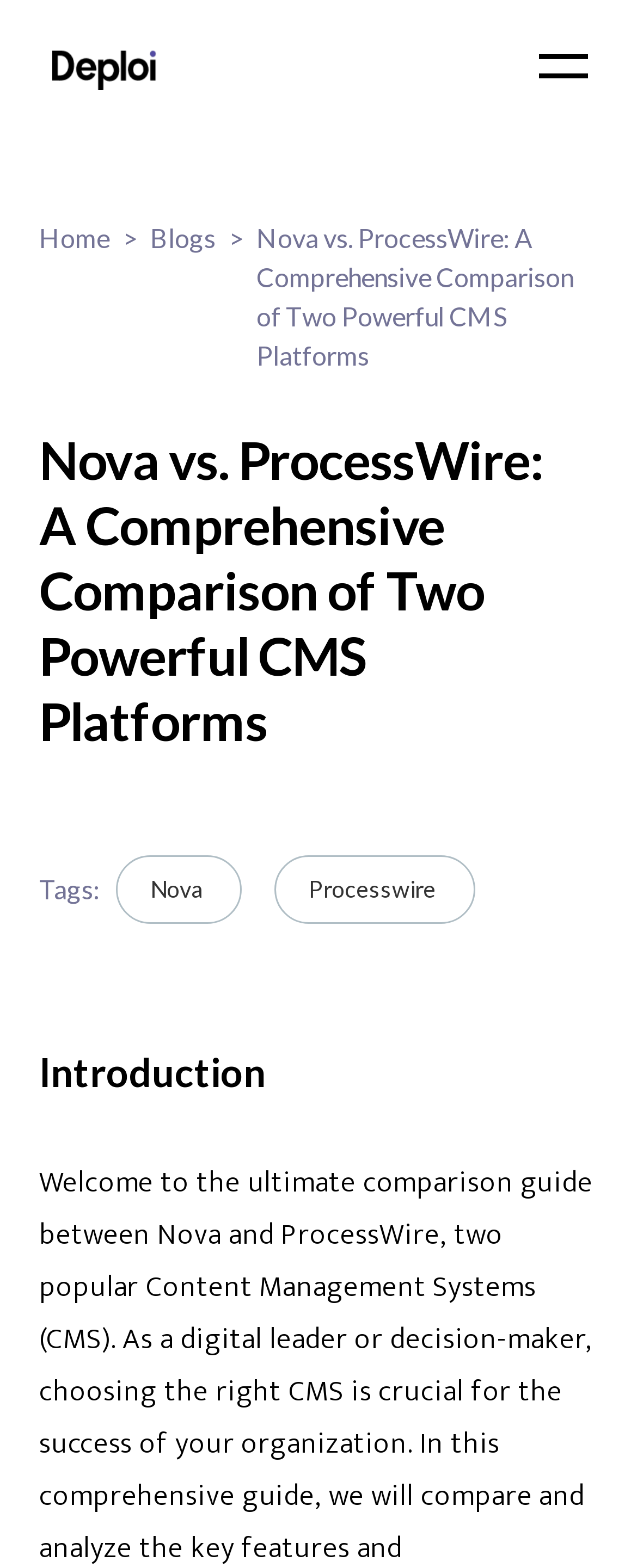Identify the bounding box coordinates for the region to click in order to carry out this instruction: "view nova tag". Provide the coordinates using four float numbers between 0 and 1, formatted as [left, top, right, bottom].

[0.182, 0.545, 0.379, 0.589]